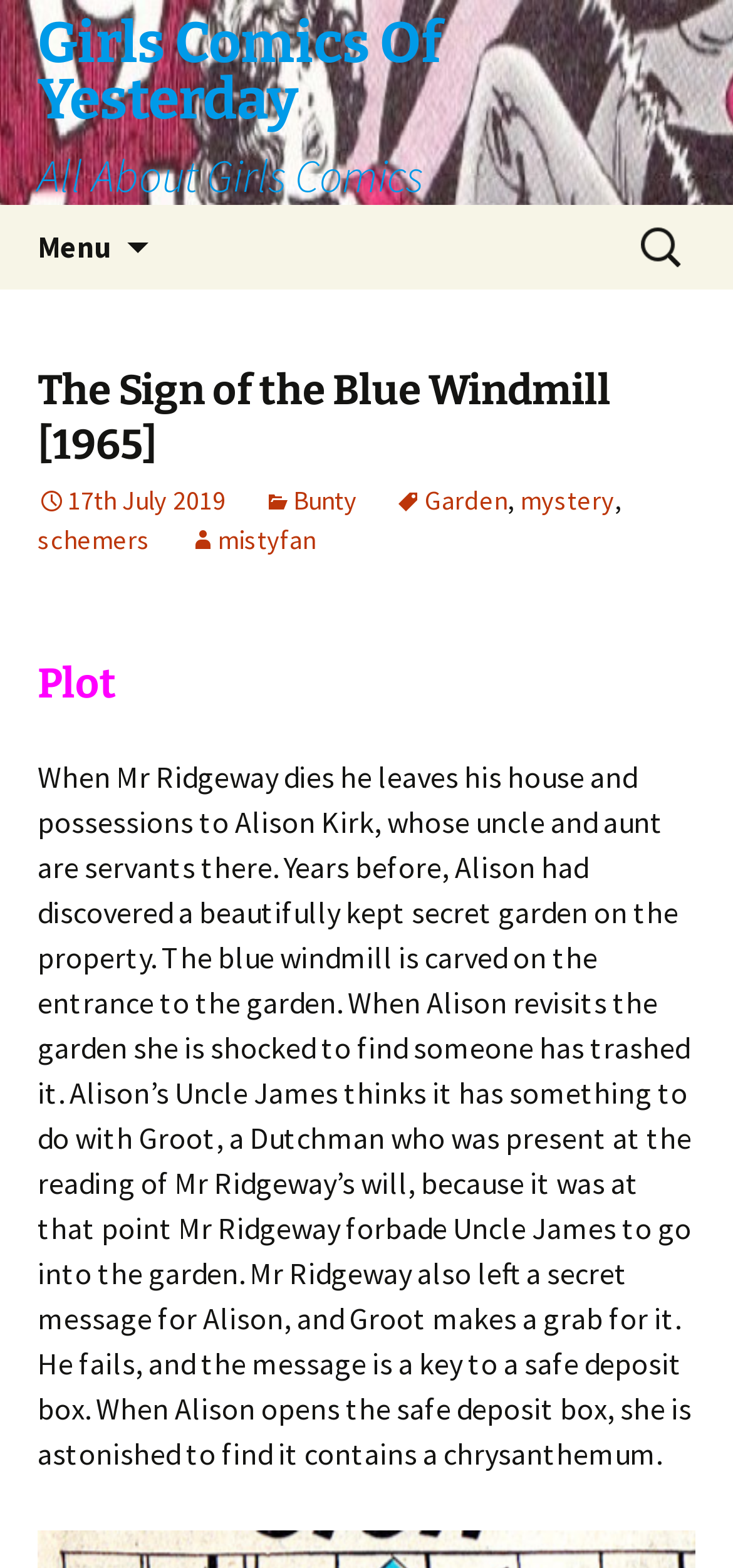Please specify the bounding box coordinates for the clickable region that will help you carry out the instruction: "View the post details on 17th July 2019".

[0.051, 0.308, 0.308, 0.33]